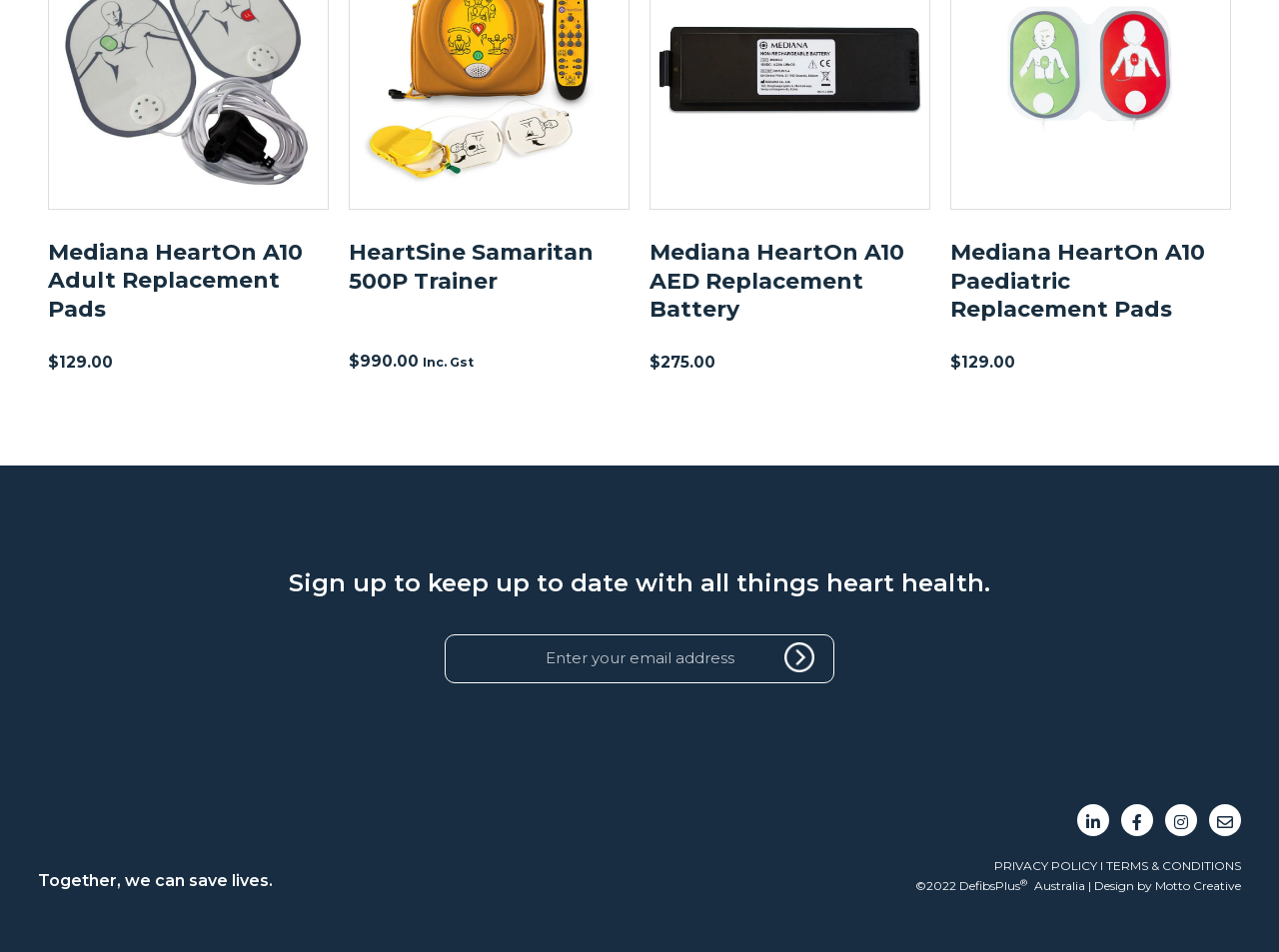How many social media links are present?
Using the image, respond with a single word or phrase.

4